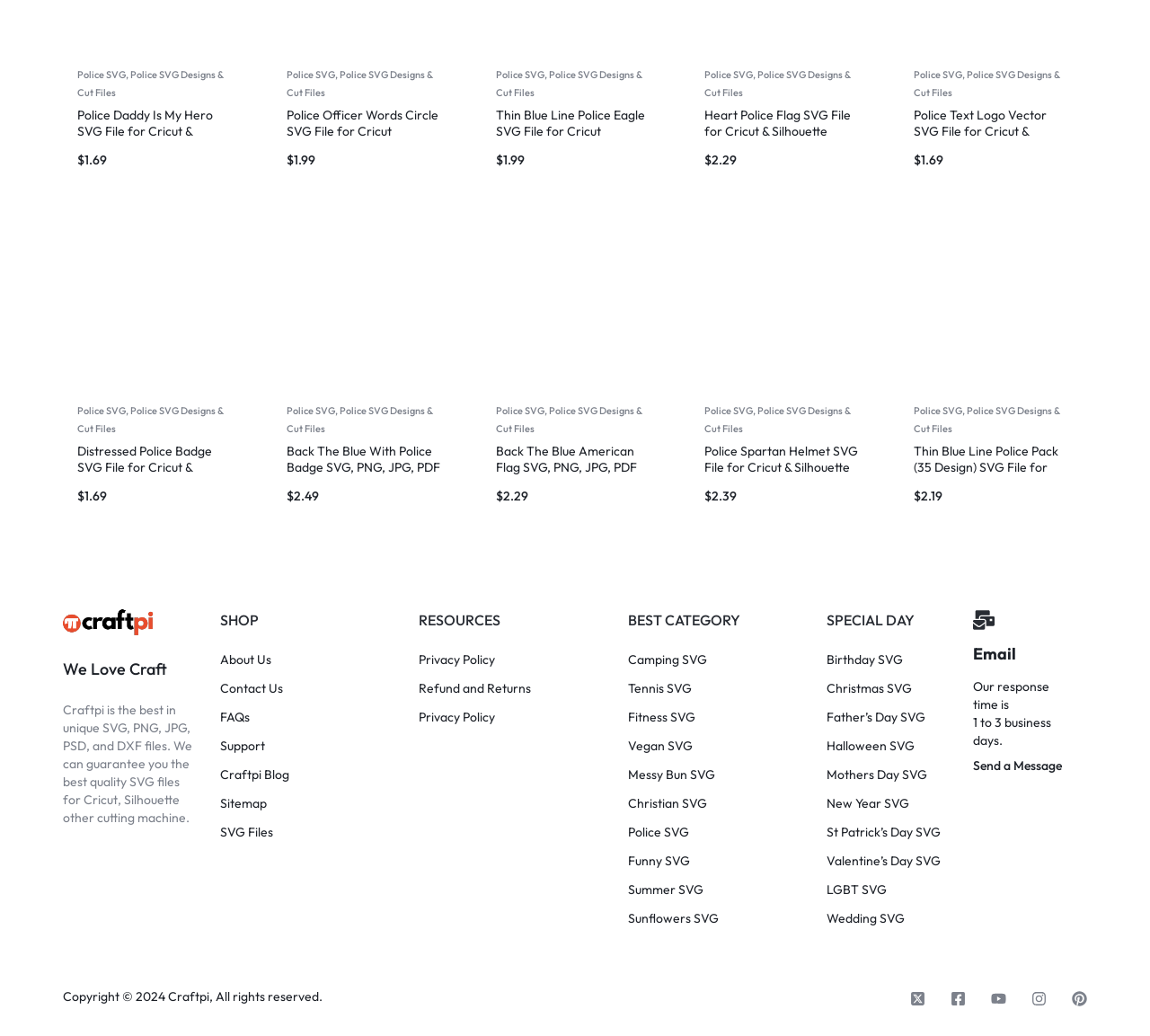Please specify the bounding box coordinates for the clickable region that will help you carry out the instruction: "View Police Officer Words Circle SVG File for Cricut".

[0.249, 0.103, 0.381, 0.135]